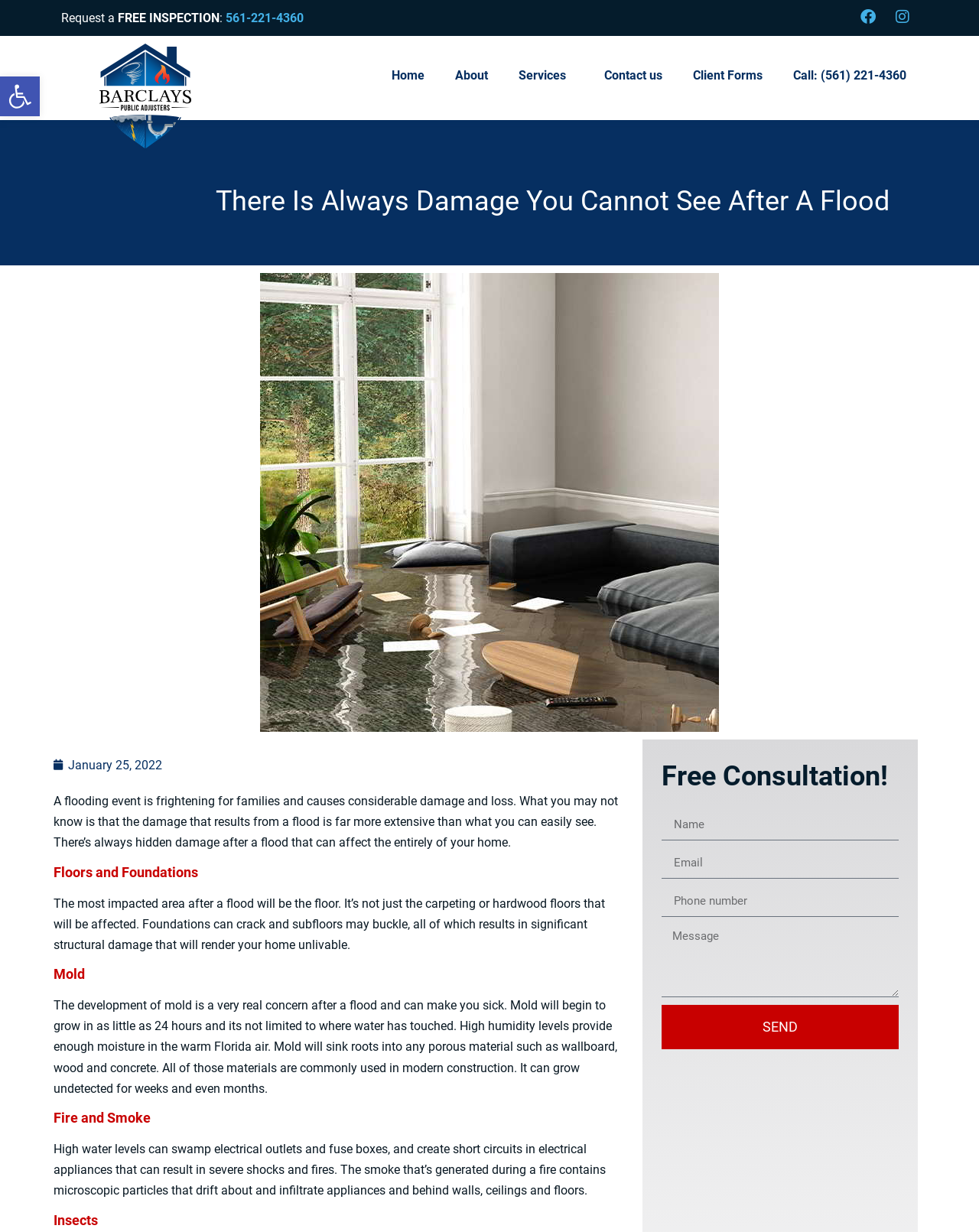Please pinpoint the bounding box coordinates for the region I should click to adhere to this instruction: "Click on the Facebook link".

[0.871, 0.001, 0.902, 0.026]